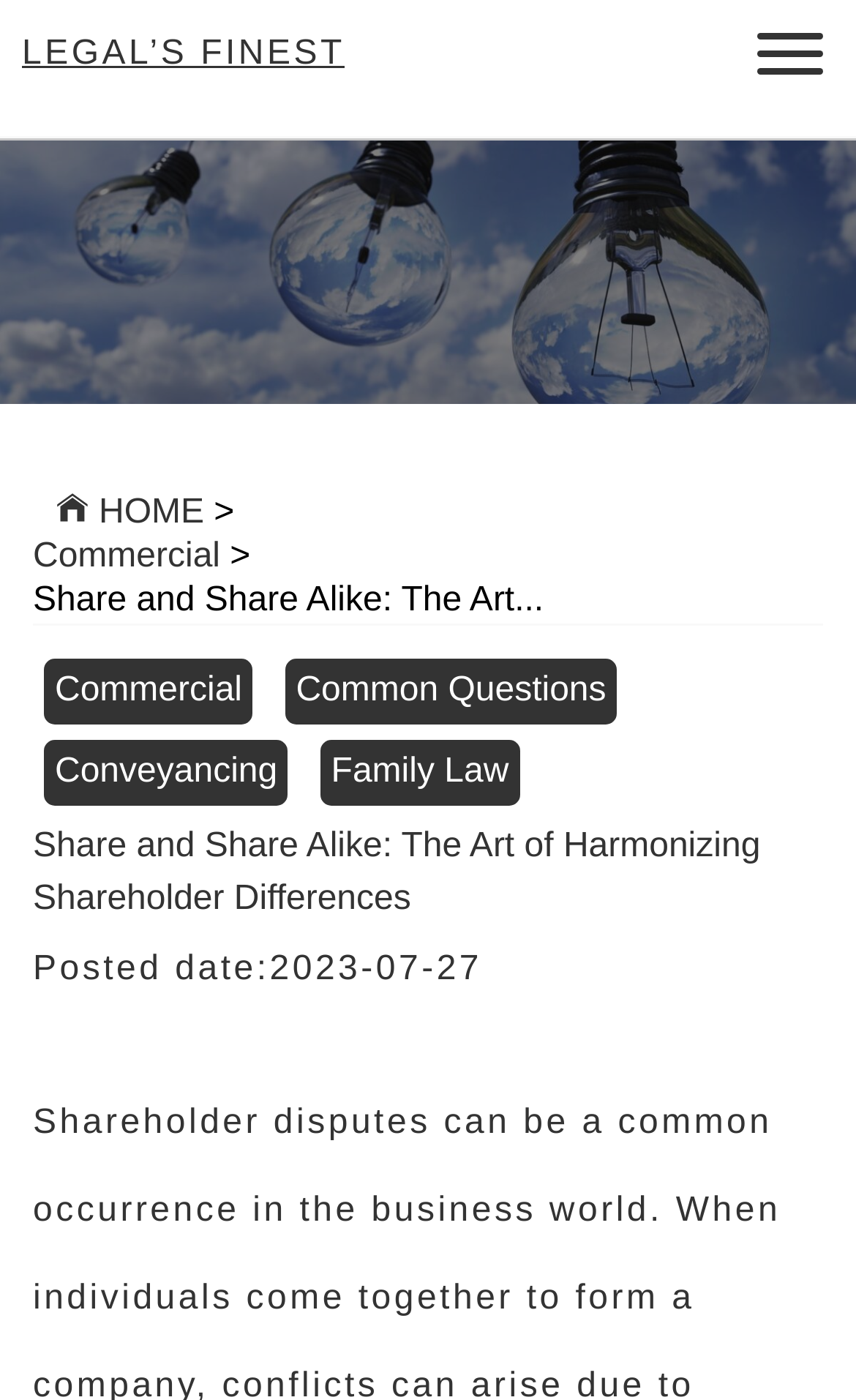Identify the text that serves as the heading for the webpage and generate it.

Share and Share Alike: The Art of Harmonizing Shareholder Differences